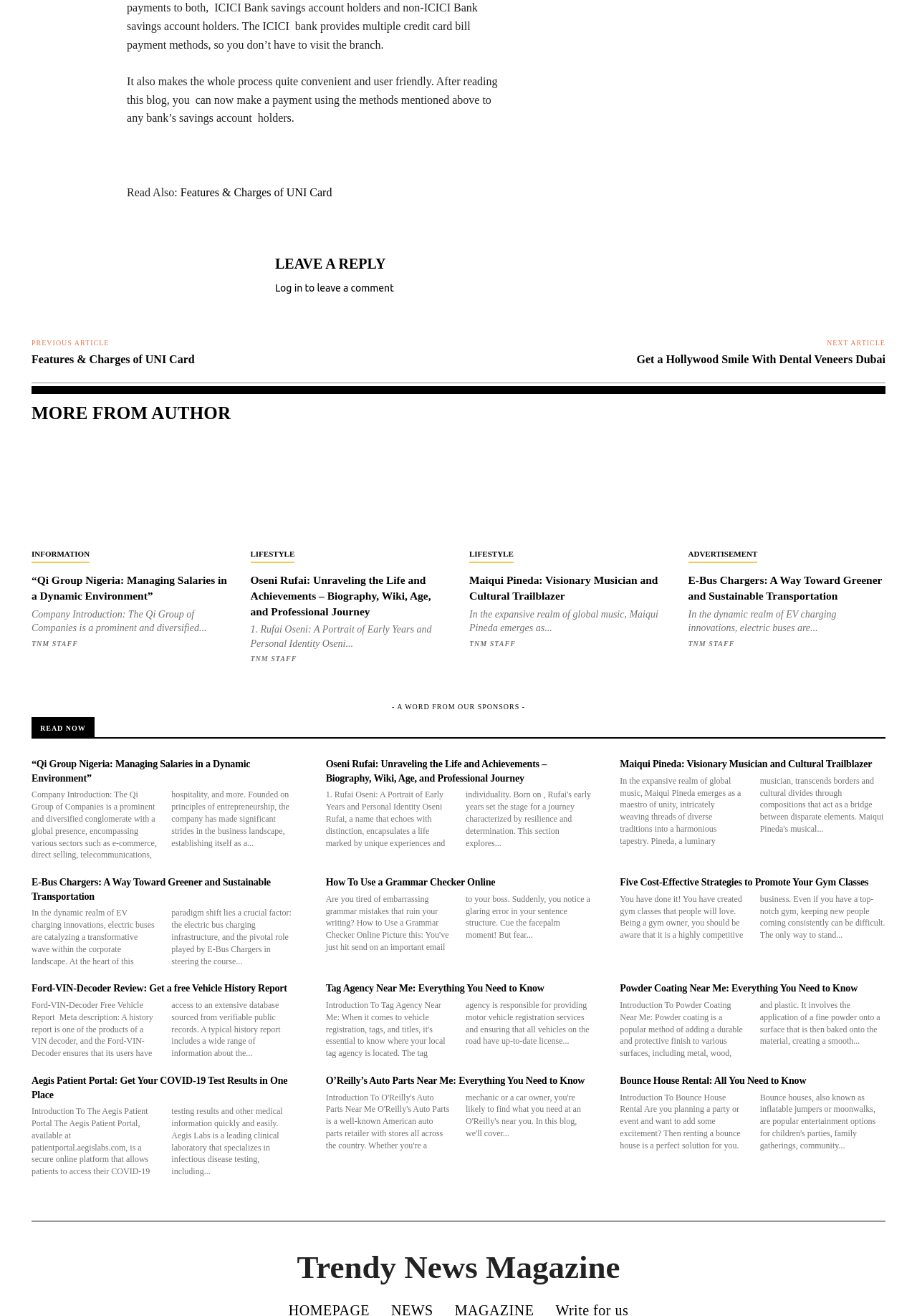Indicate the bounding box coordinates of the clickable region to achieve the following instruction: "Visit Trendy News Magazine."

[0.324, 0.962, 0.676, 0.989]